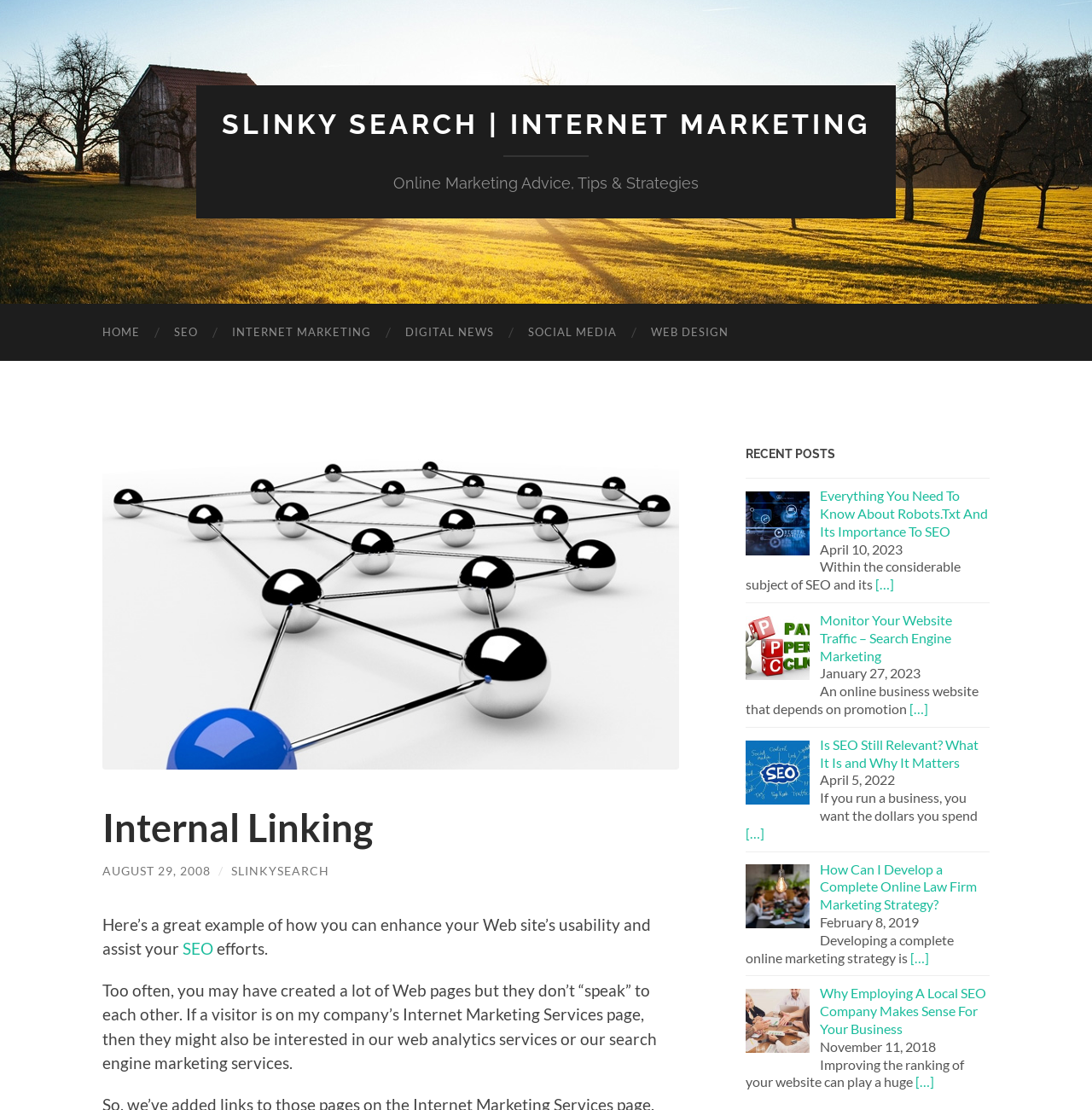Examine the image carefully and respond to the question with a detailed answer: 
What is the date of the oldest recent post?

The oldest recent post is 'Local SEO Company Why Employing A Local SEO Company Makes Sense For Your Business', which is dated November 11, 2018.